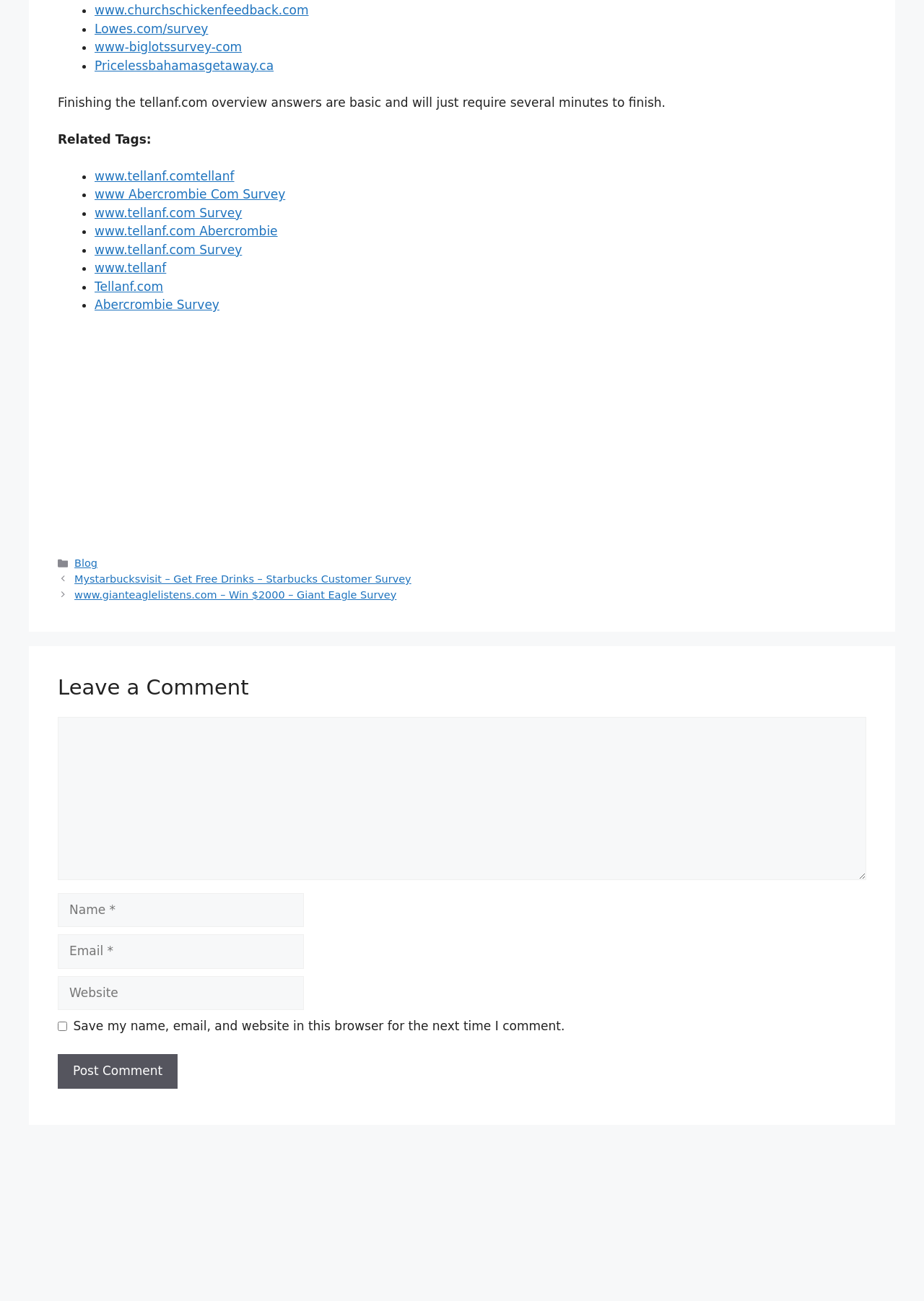Select the bounding box coordinates of the element I need to click to carry out the following instruction: "Click the Post Comment button".

[0.062, 0.81, 0.192, 0.837]